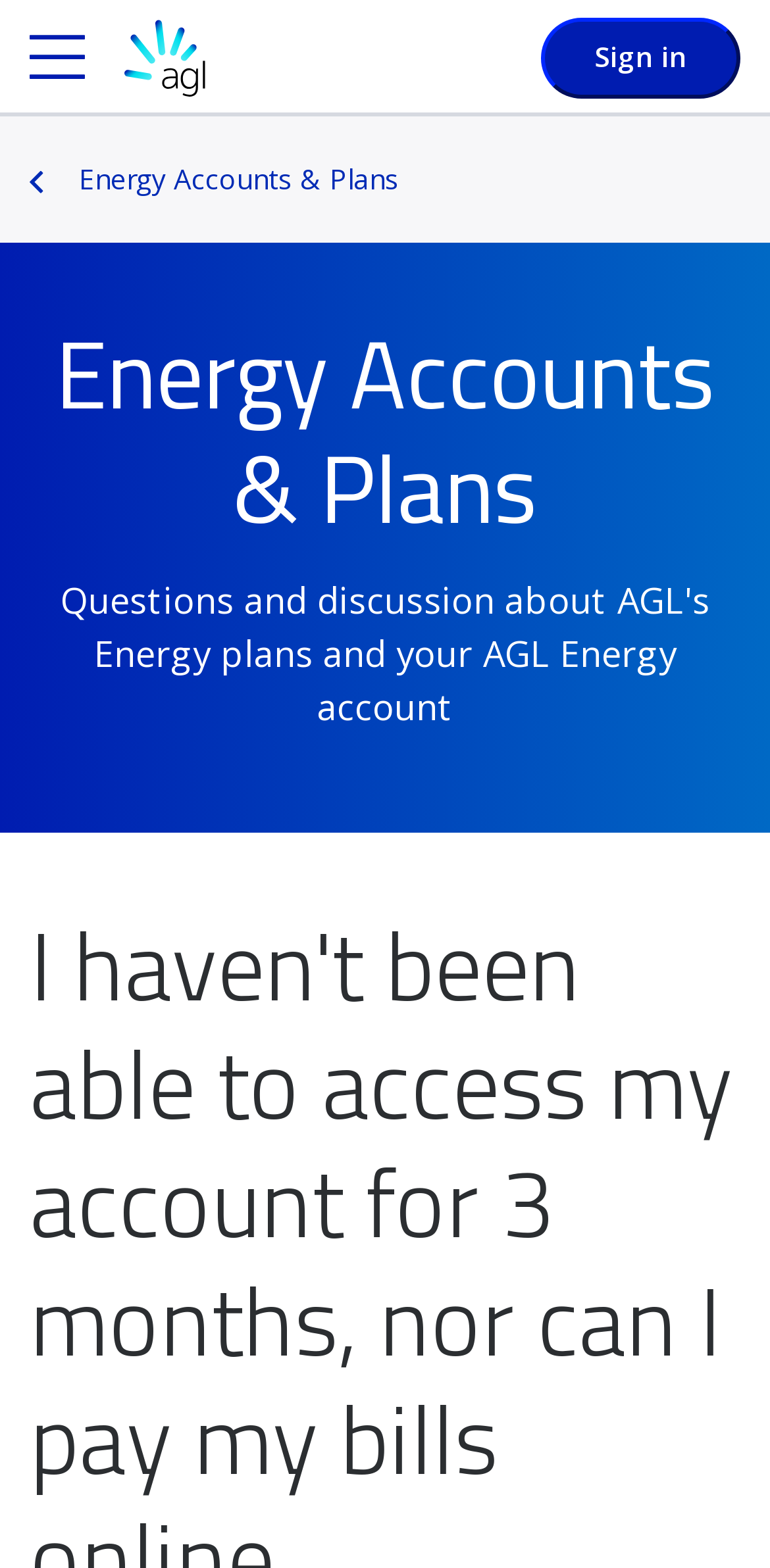Detail the various sections and features present on the webpage.

The webpage appears to be a forum or discussion page, specifically a thread titled "I haven't been able to access my account for 3 months...". At the top left corner, there is a logo image with a corresponding link. To the right of the logo, there is a "Sign in" button. 

Below the logo and sign-in button, there is a navigation section with breadcrumbs, which contains a link to "Energy Accounts & Plans". 

Further down the page, there is a heading that also reads "Energy Accounts & Plans", taking up a significant portion of the page width. 

At the top right corner, there is an "Options" button, which is not expanded.